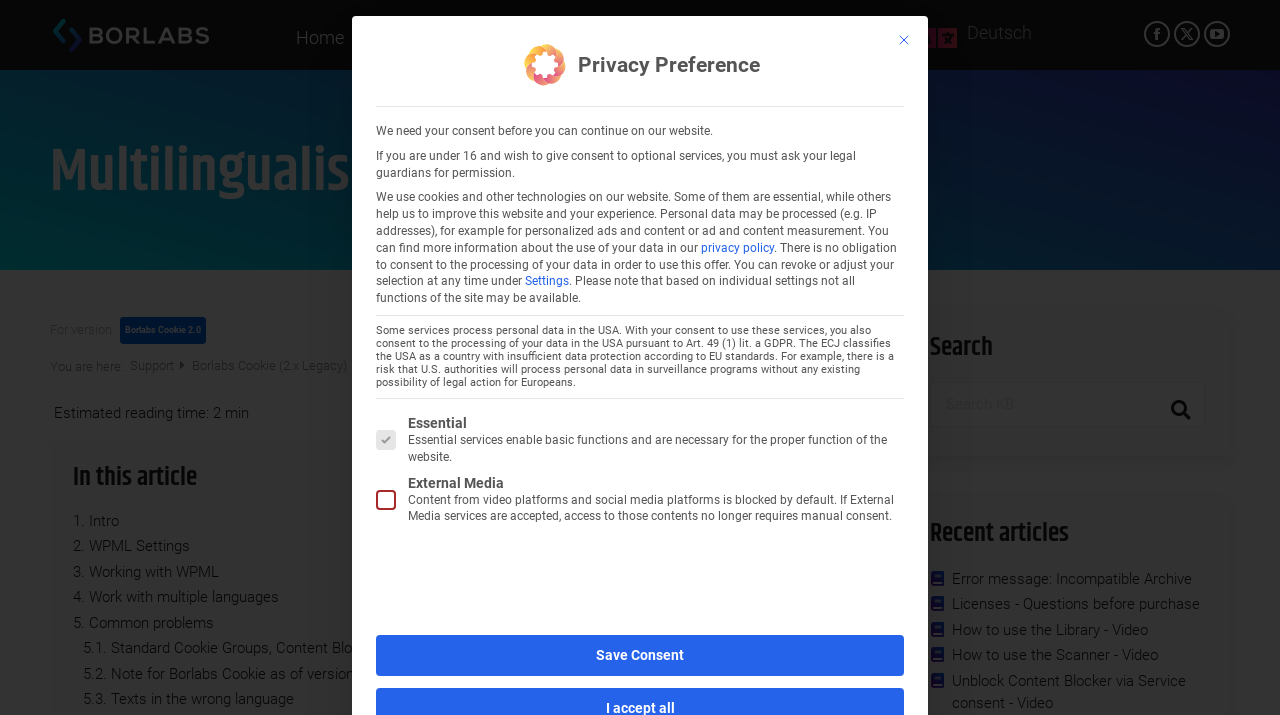How many videos are mentioned in the webpage?
Refer to the image and answer the question using a single word or phrase.

4